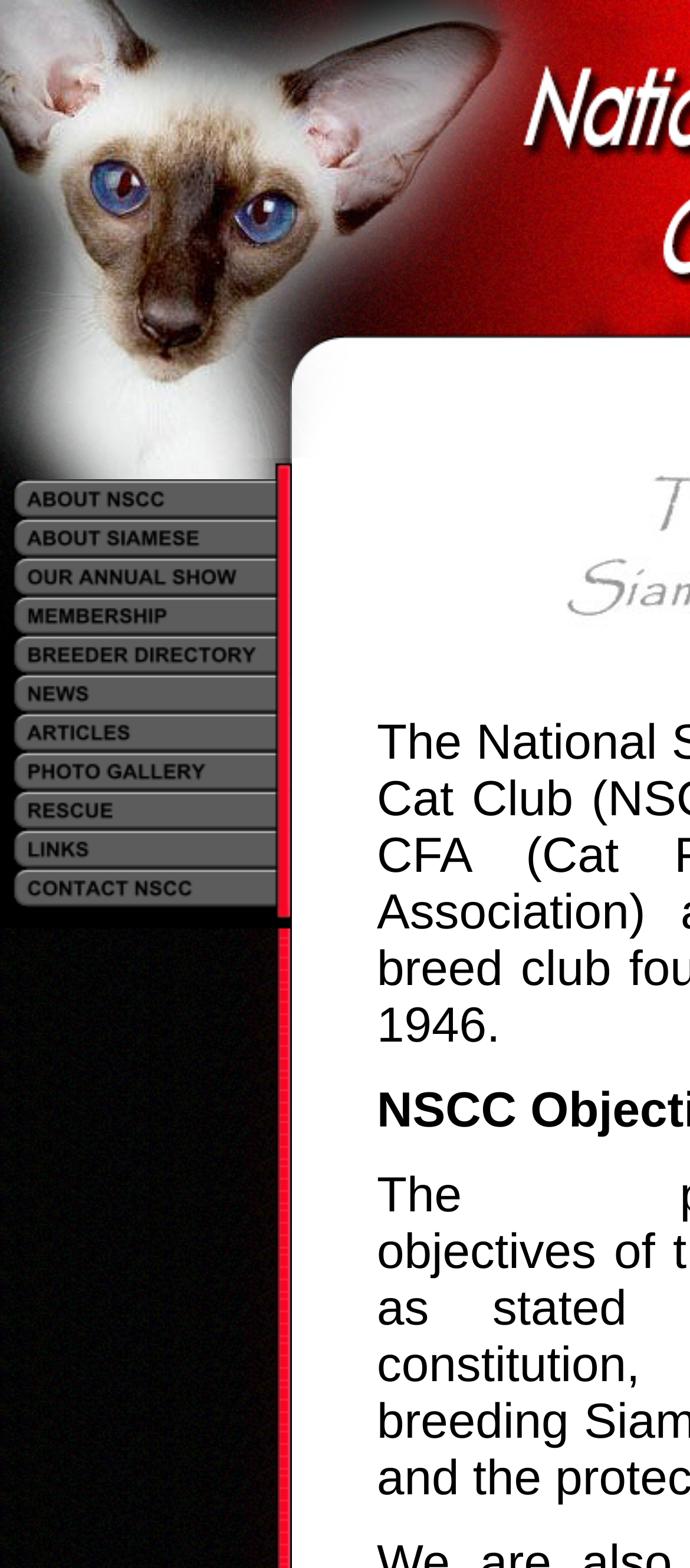How many images are on the webpage?
Answer the question using a single word or phrase, according to the image.

16